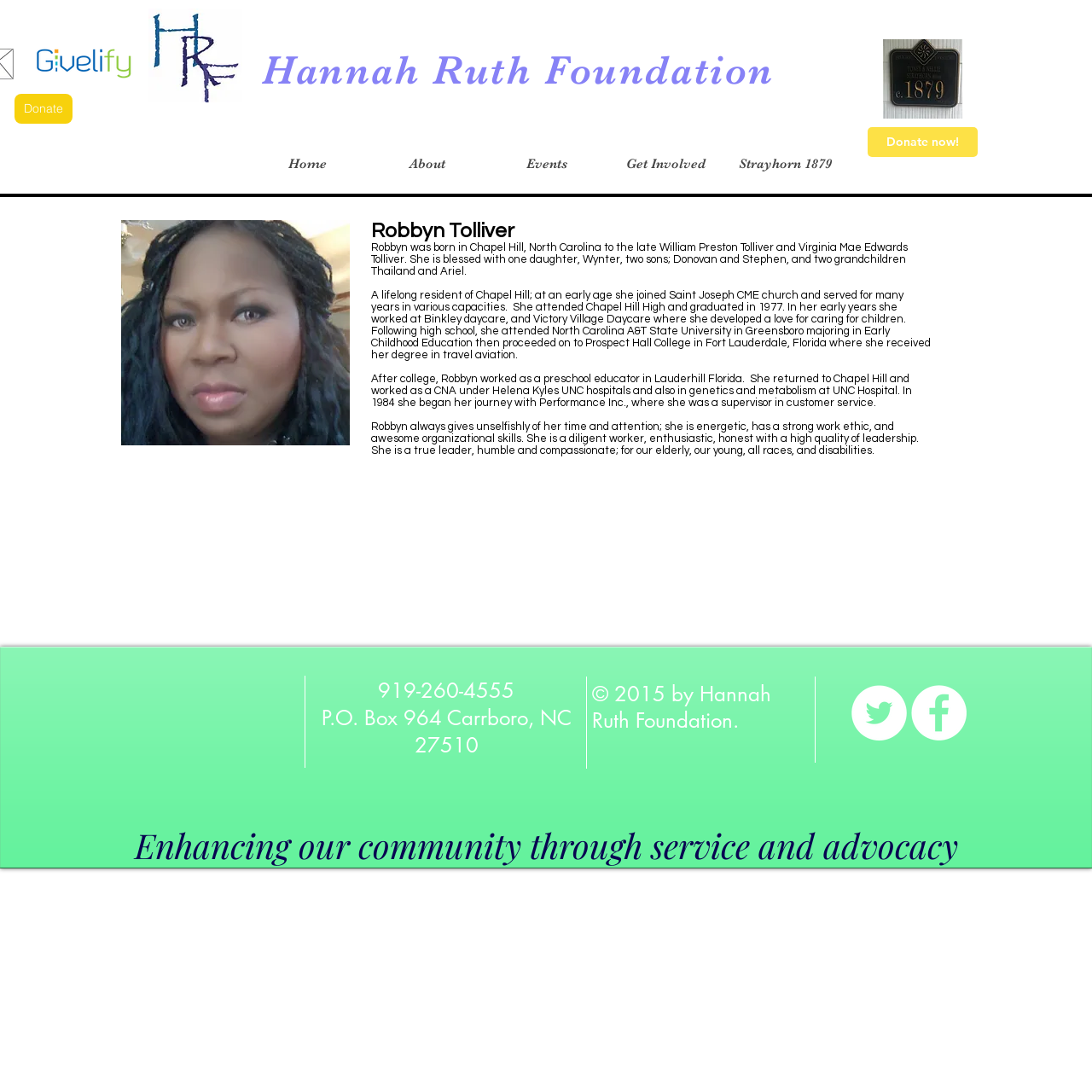Determine the bounding box coordinates of the region that needs to be clicked to achieve the task: "Donate now!".

[0.795, 0.116, 0.895, 0.144]